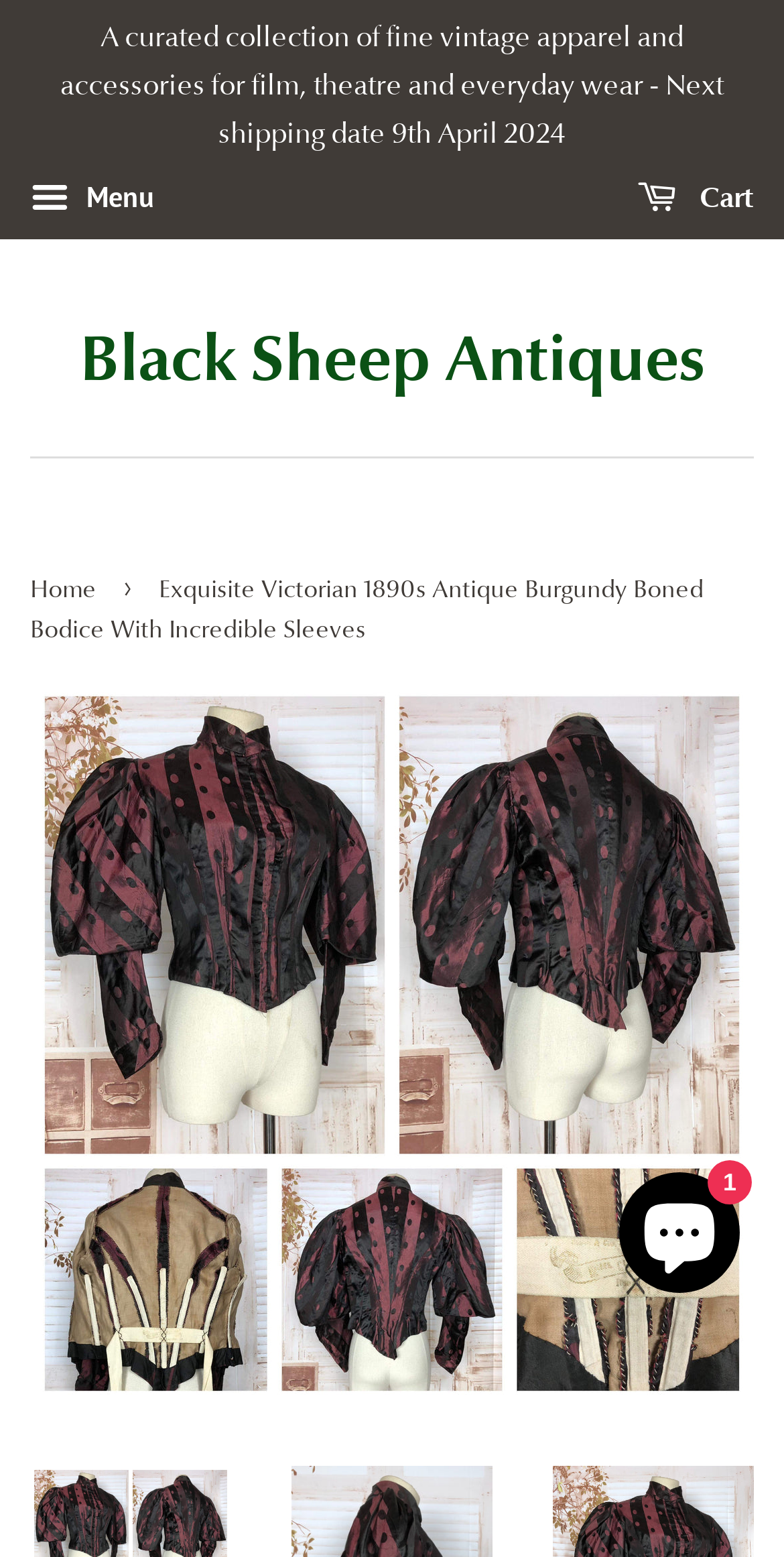Answer this question in one word or a short phrase: Is the chat window currently open?

Yes